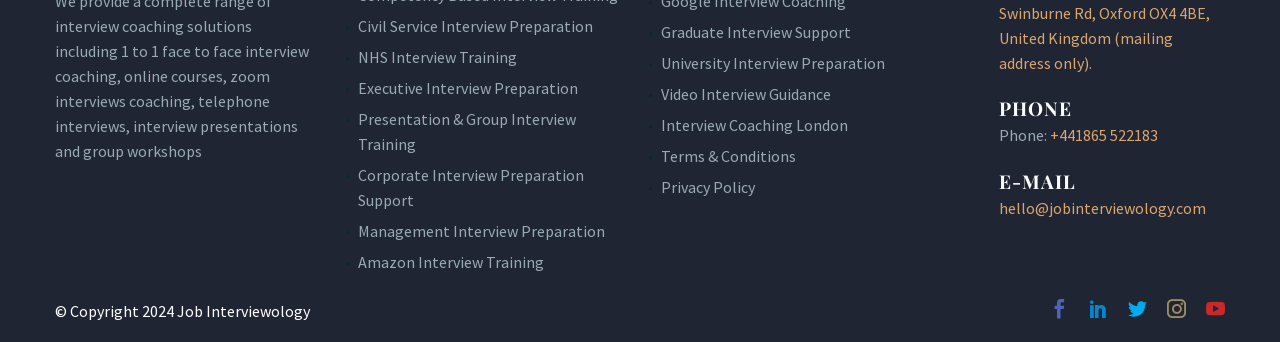Bounding box coordinates are specified in the format (top-left x, top-left y, bottom-right x, bottom-right y). All values are floating point numbers bounded between 0 and 1. Please provide the bounding box coordinate of the region this sentence describes: hello@jobinterviewology.com

[0.78, 0.579, 0.942, 0.638]